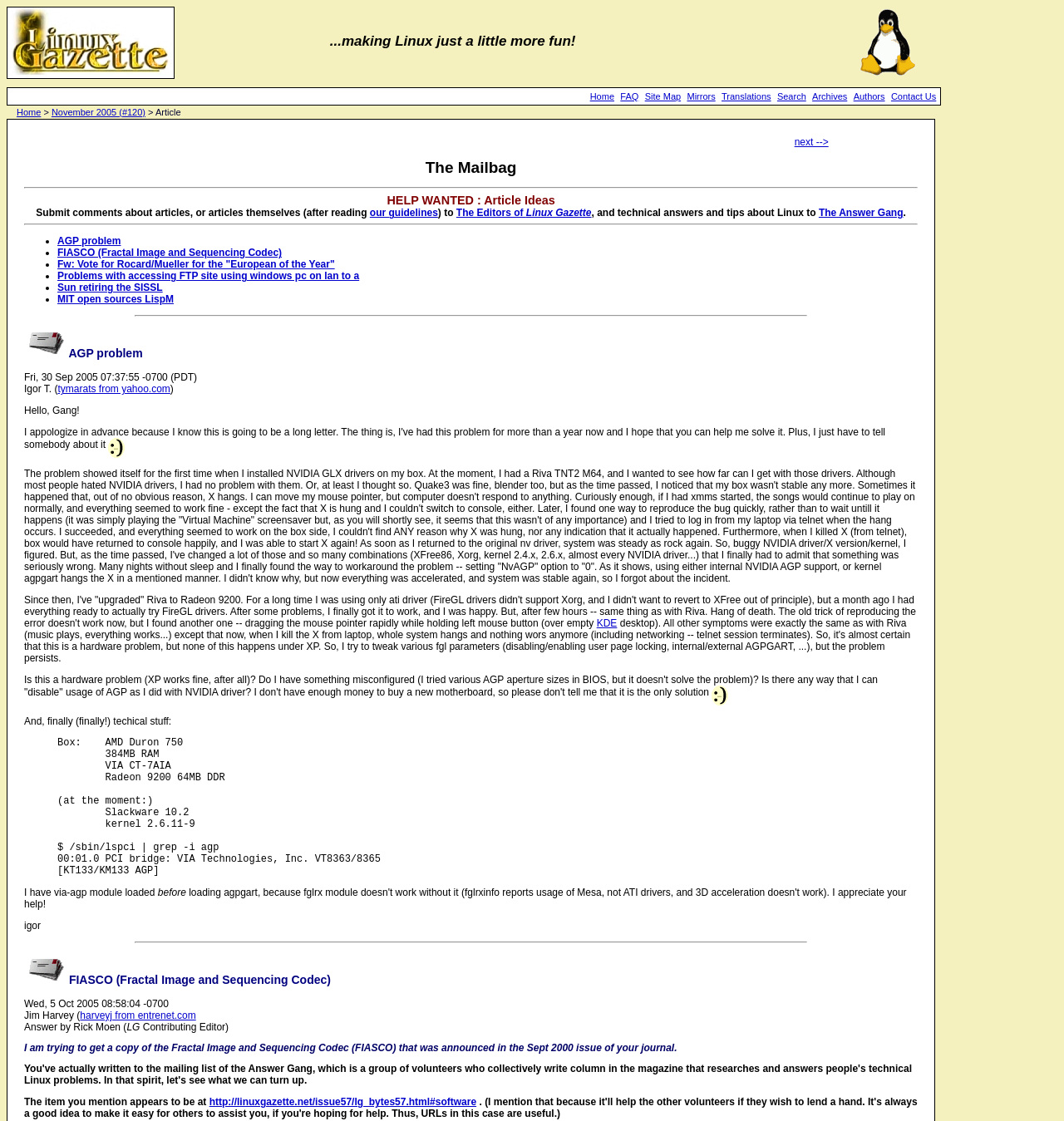What is the name of the author of the first article?
Please analyze the image and answer the question with as much detail as possible.

The name of the author of the first article can be found in the text element that says 'Igor T. (tymarats from yahoo.com)'. This text element is located below the heading of the first article.